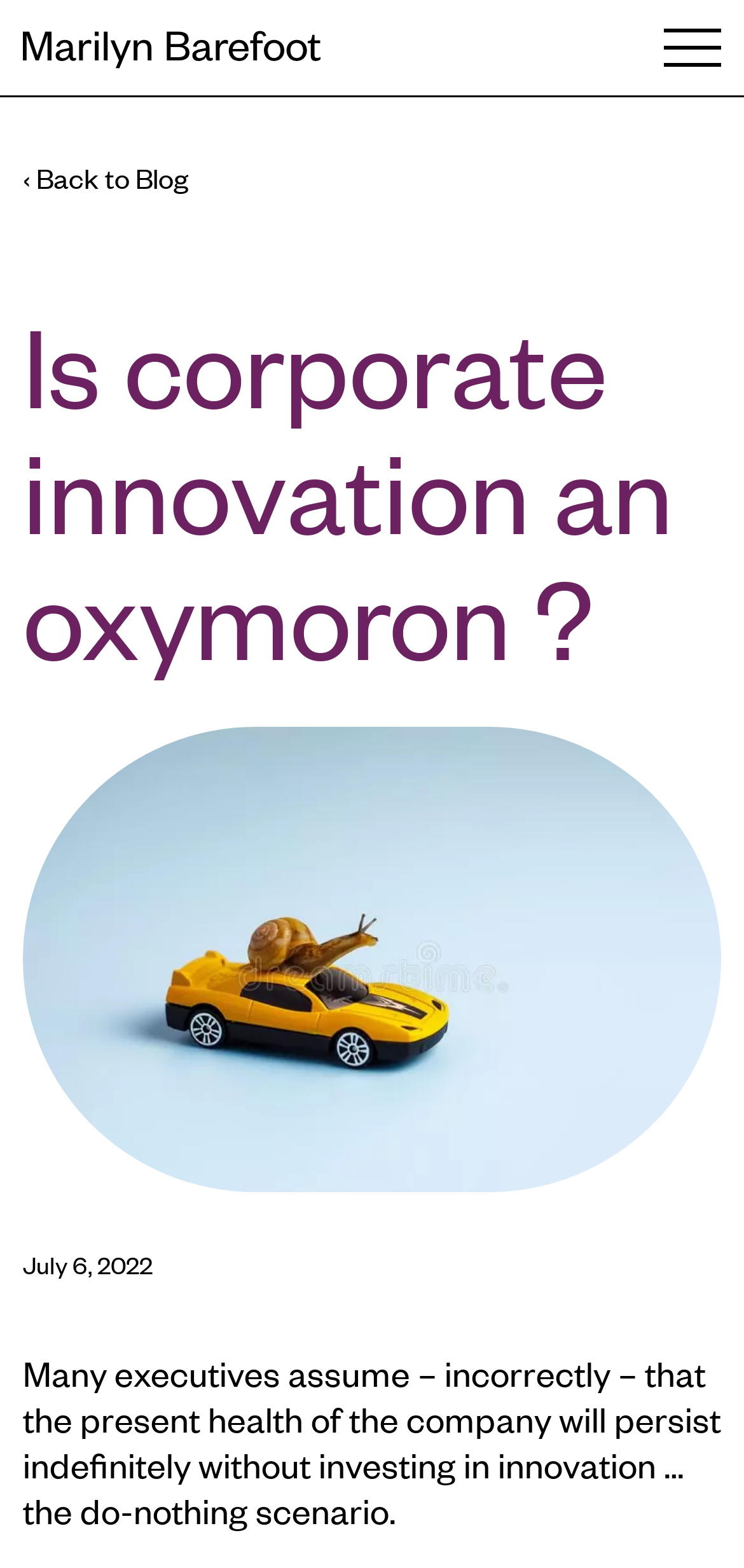How many links are in the header?
Look at the image and respond with a one-word or short-phrase answer.

3